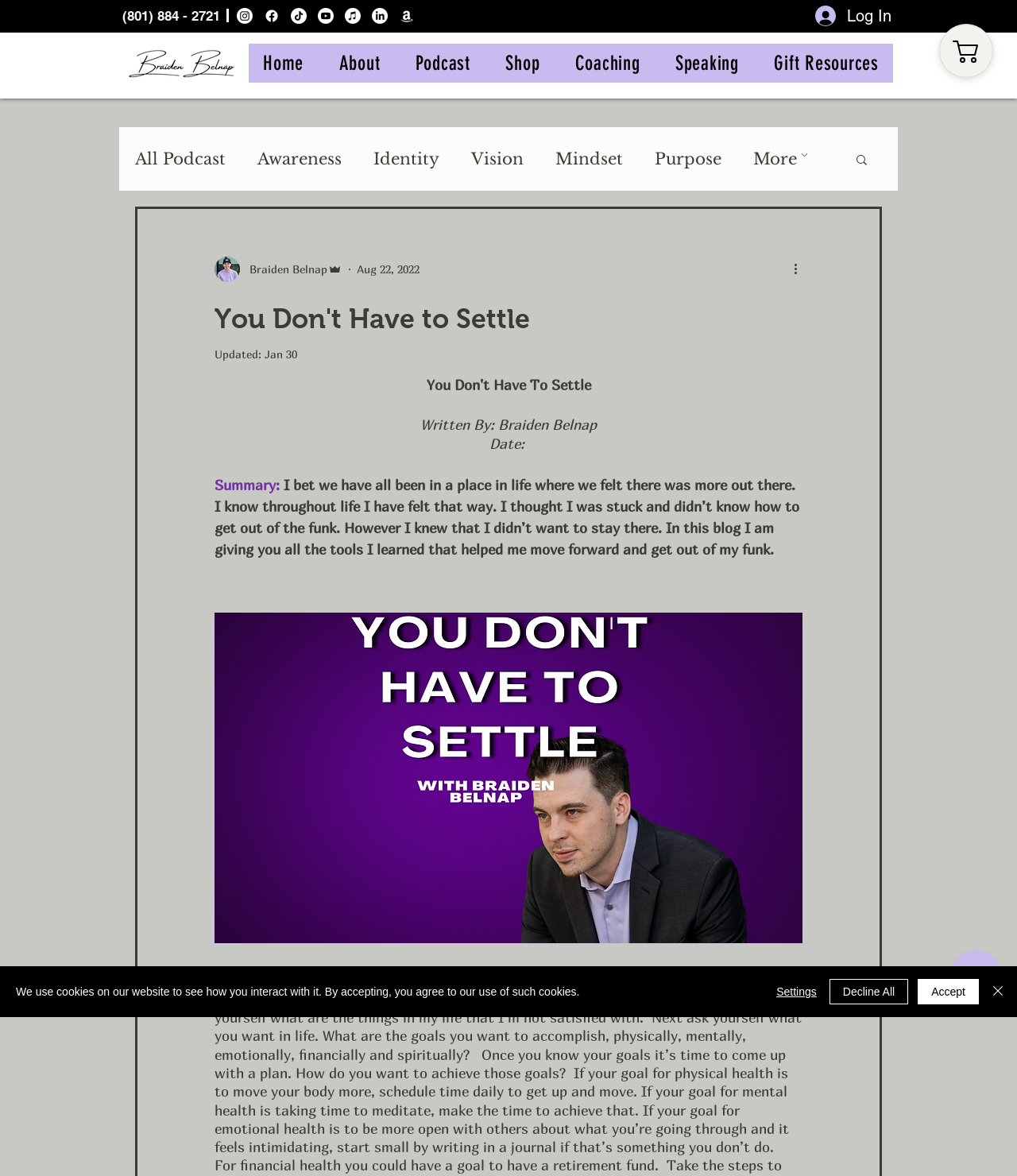What social media platforms are available on the webpage?
Give a detailed response to the question by analyzing the screenshot.

The social media platforms are listed as links in the 'Social Bar' section, located at the top of the webpage, with the bounding box coordinates [0.233, 0.007, 0.408, 0.02]. Each platform has an associated image and link.